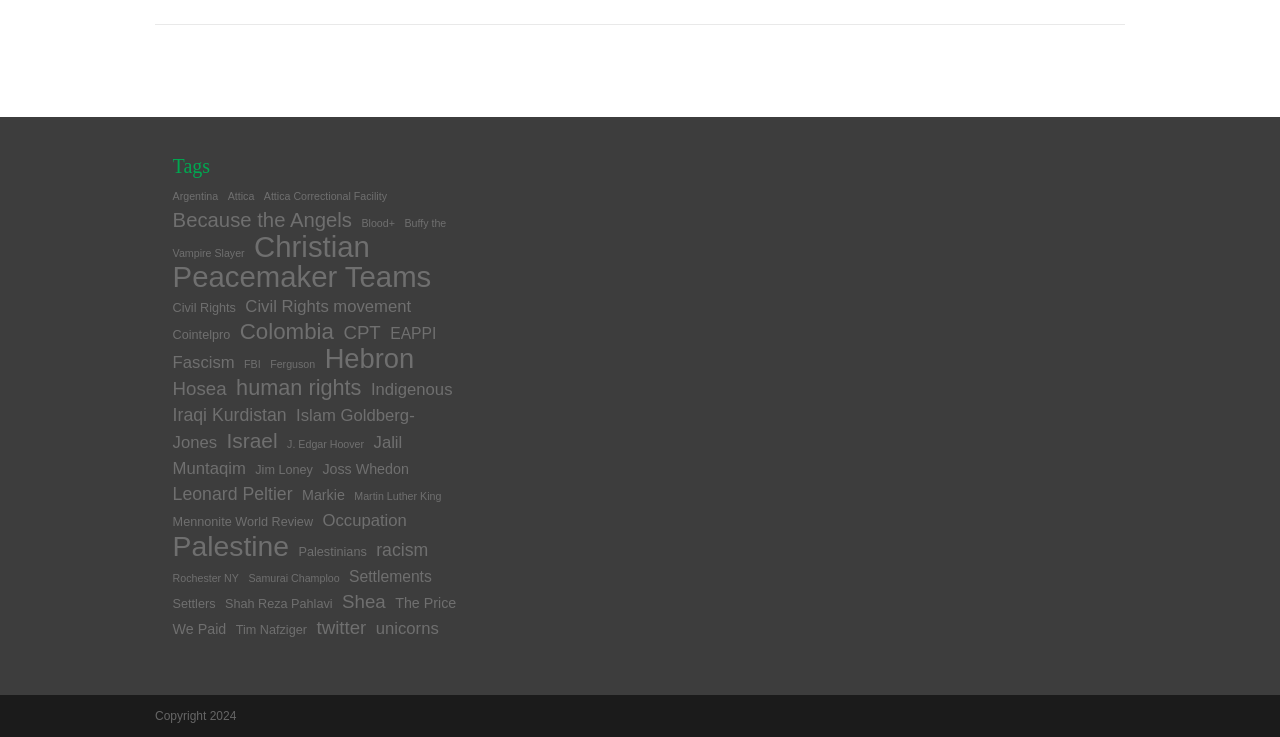Please give a succinct answer using a single word or phrase:
How many links are on the webpage?

43